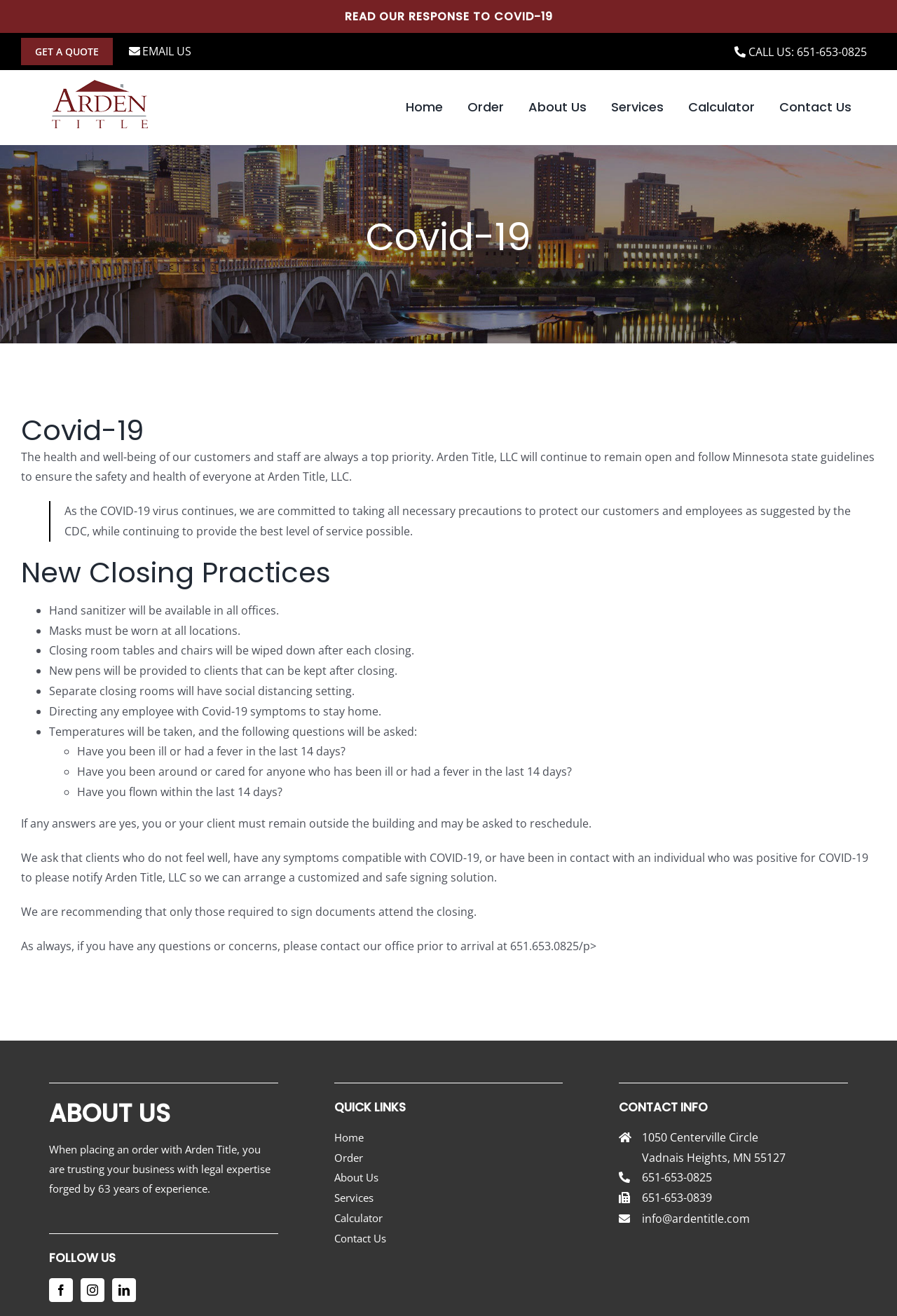Articulate a complete and detailed caption of the webpage elements.

This webpage is about Arden Title, a title and real estate company. At the top, there is a logo of Arden Title LLC, accompanied by a navigation menu with links to "Home", "Order", "About Us", "Services", "Calculator", and "Contact Us". Below the logo, there are three links: "READ OUR RESPONSE TO COVID-19", "GET A QUOTE", and "EMAIL US". 

On the left side, there is a secondary menu with a phone number "651-653-0825" and a link to "Secondary Menu". The main content of the webpage is divided into several sections. The first section is about COVID-19, with a heading "Covid-19" and a paragraph of text describing the company's response to the pandemic. Below this, there is a list of new closing practices, including measures to protect customers and employees, such as hand sanitizer, masks, and social distancing.

The next section is about the company, with a heading "ABOUT US" and a paragraph of text describing the company's experience and expertise. Below this, there are links to the company's social media profiles, including Facebook, Instagram, and LinkedIn.

On the right side, there are quick links to various pages, including "Home", "Order", "About Us", "Services", "Calculator", and "Contact Us". Below this, there is a section with contact information, including the company's address, phone numbers, and email address.

Overall, the webpage provides information about Arden Title's response to COVID-19, the company's background and expertise, and how to contact the company.